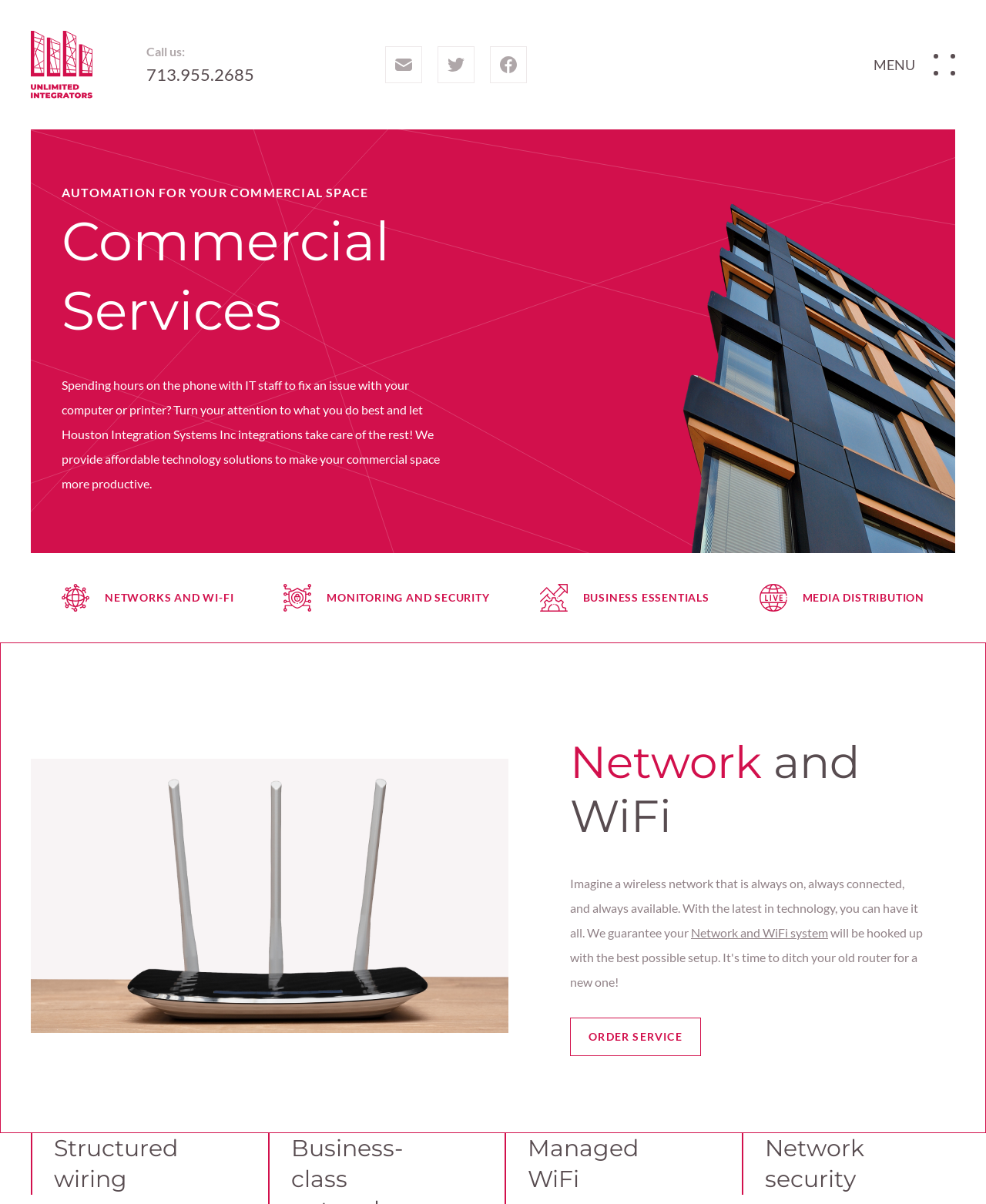Please predict the bounding box coordinates (top-left x, top-left y, bottom-right x, bottom-right y) for the UI element in the screenshot that fits the description: Newsroom

None